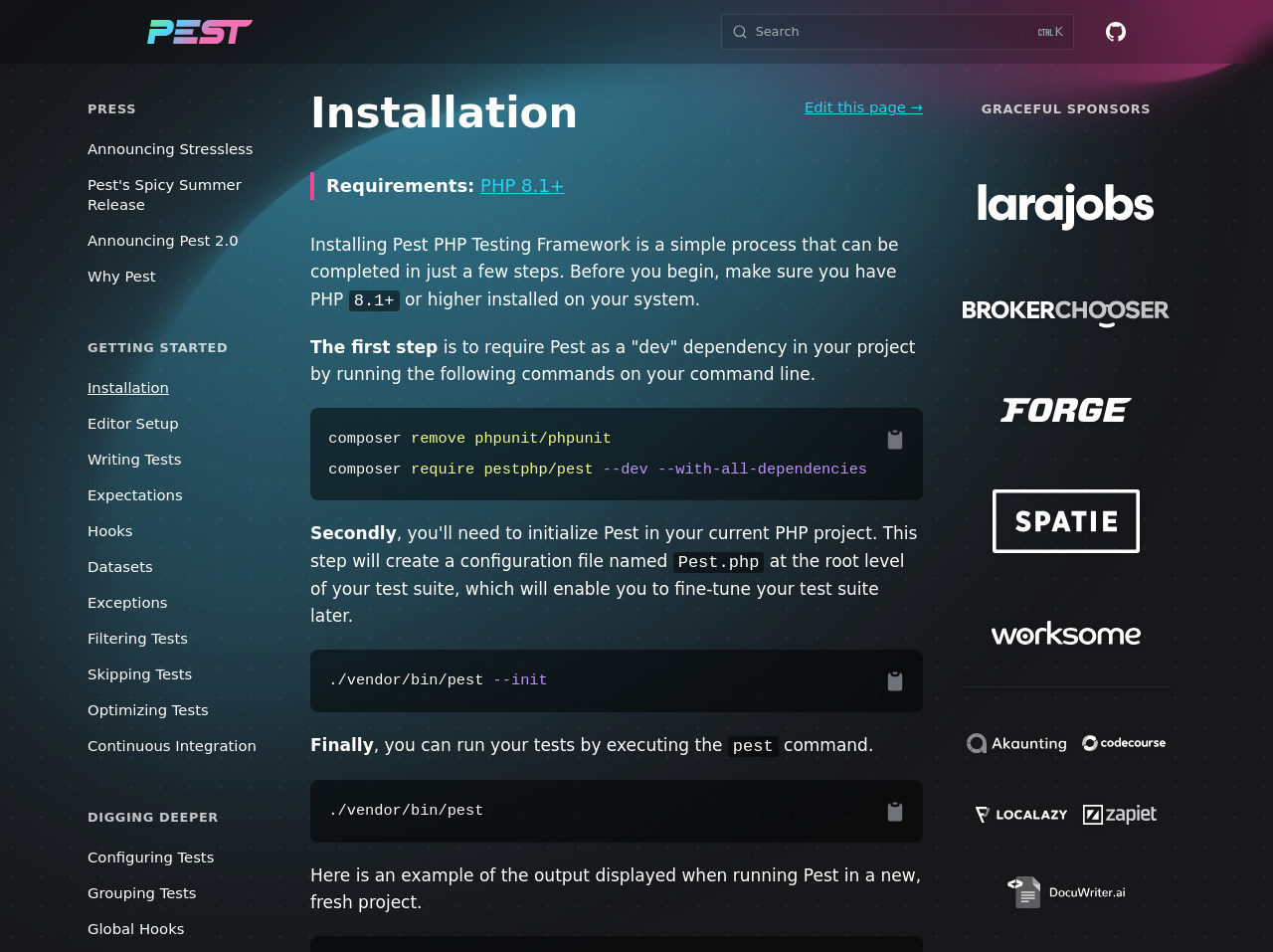Look at the image and give a detailed response to the following question: What is the command to initialize Pest?

In the 'Secondly' section, it is mentioned that running the command './vendor/bin/pest --init' will enable fine-tuning of the test suite later.